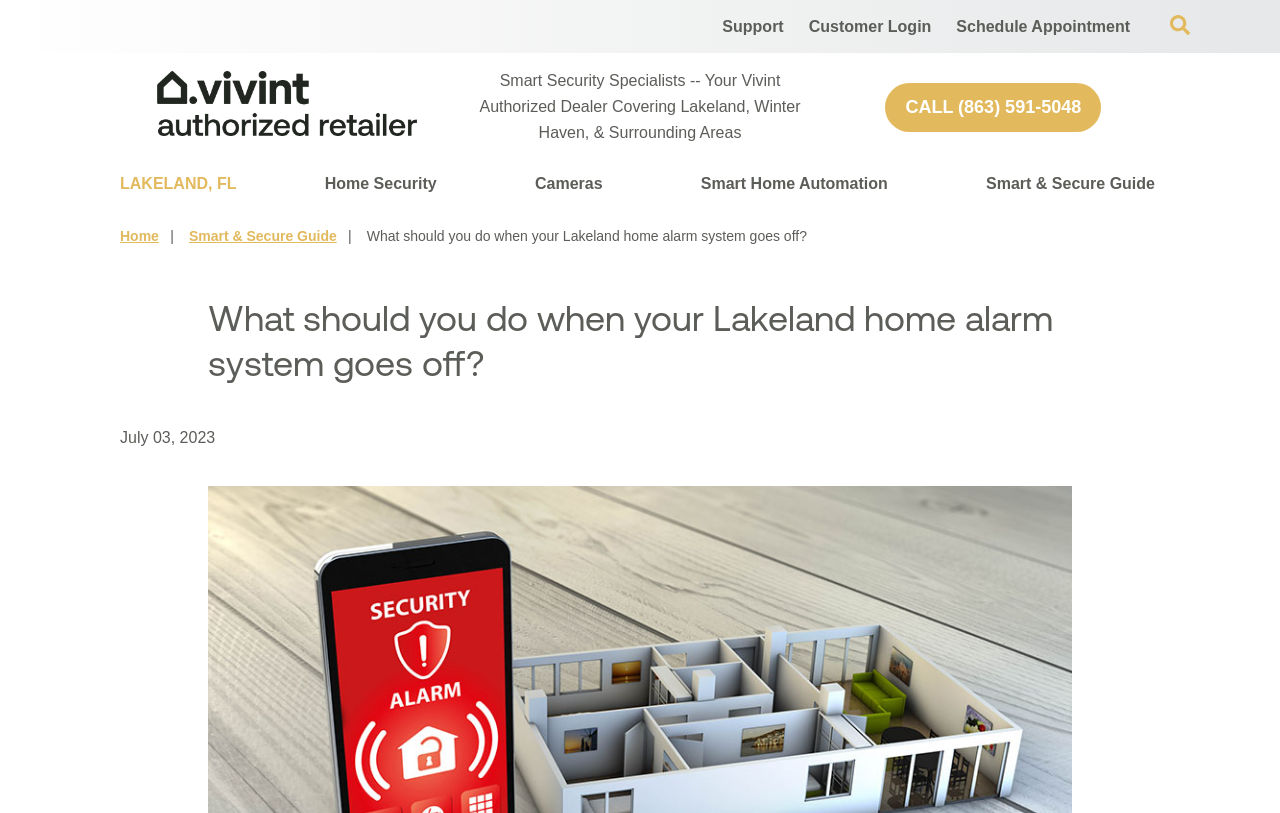Please identify the bounding box coordinates of the area I need to click to accomplish the following instruction: "Click Support".

[0.557, 0.006, 0.62, 0.059]